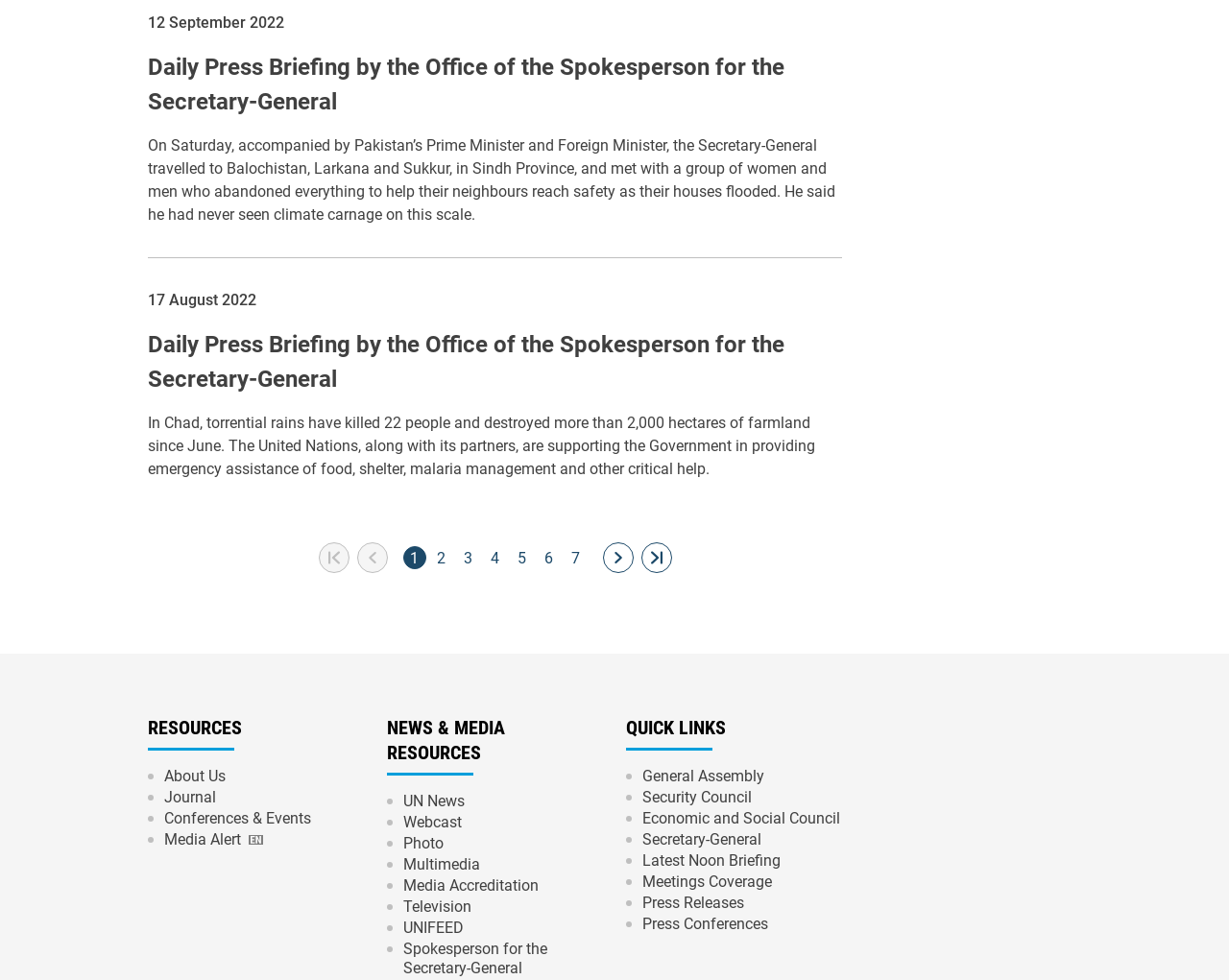Based on the element description, predict the bounding box coordinates (top-left x, top-left y, bottom-right x, bottom-right y) for the UI element in the screenshot: 5

[0.415, 0.557, 0.434, 0.581]